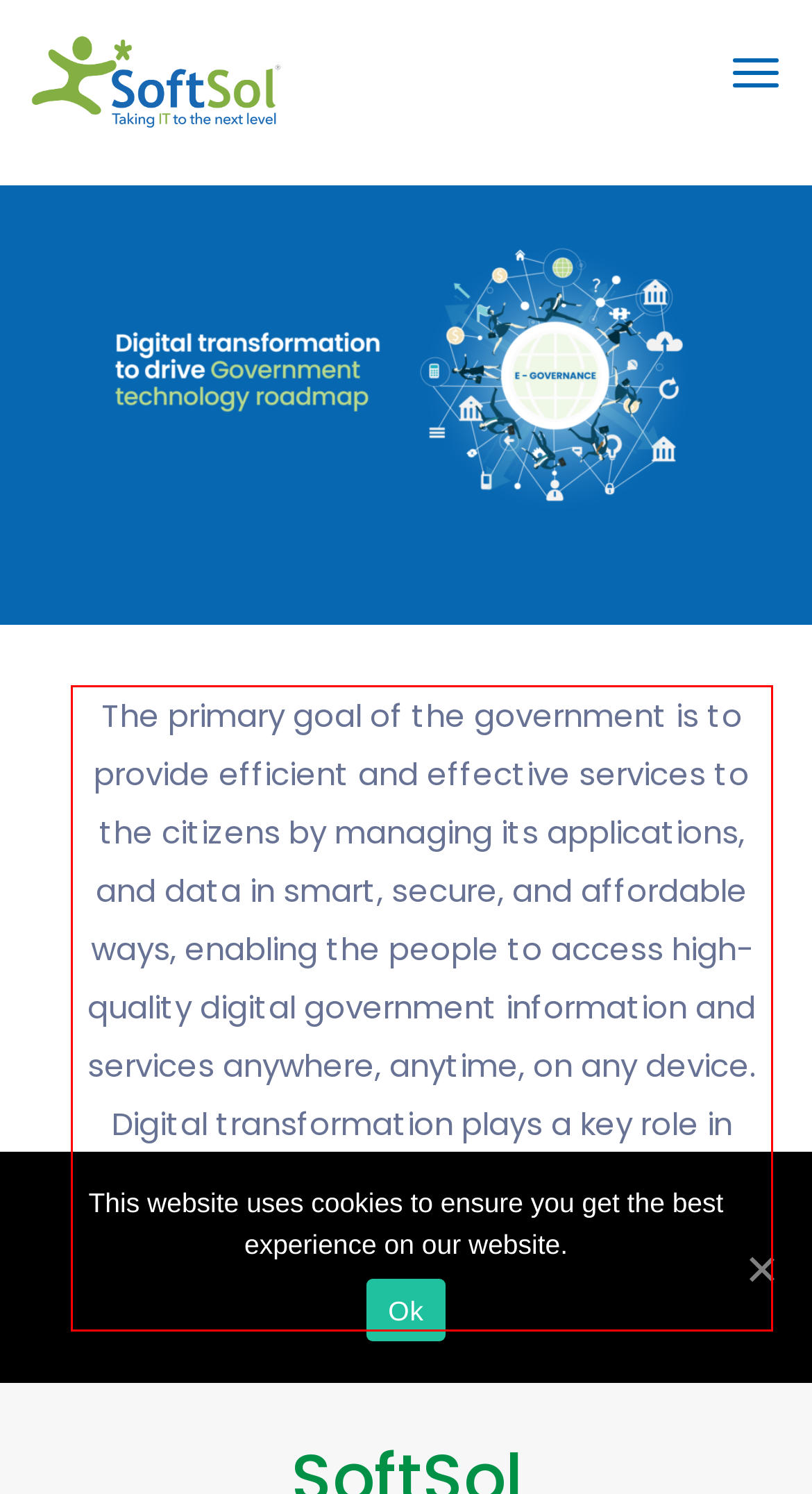Extract and provide the text found inside the red rectangle in the screenshot of the webpage.

The primary goal of the government is to provide efficient and effective services to the citizens by managing its applications, and data in smart, secure, and affordable ways, enabling the people to access high-quality digital government information and services anywhere, anytime, on any device. Digital transformation plays a key role in driving the government’s strategy to improve efficiency and agility by capitalizing on innovative technology solutions.